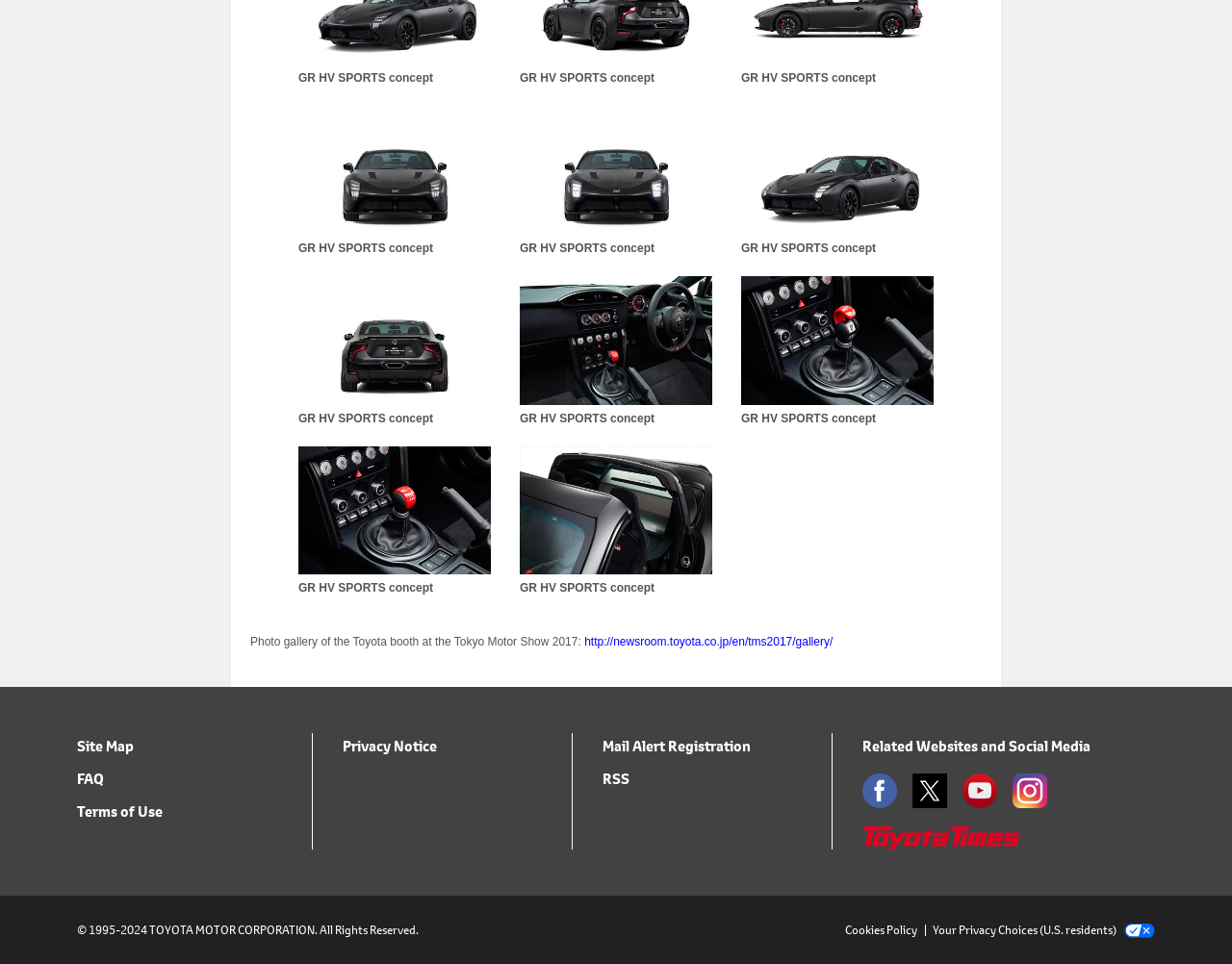Answer the question in one word or a short phrase:
What is the name of the sports concept?

GR HV SPORTS concept